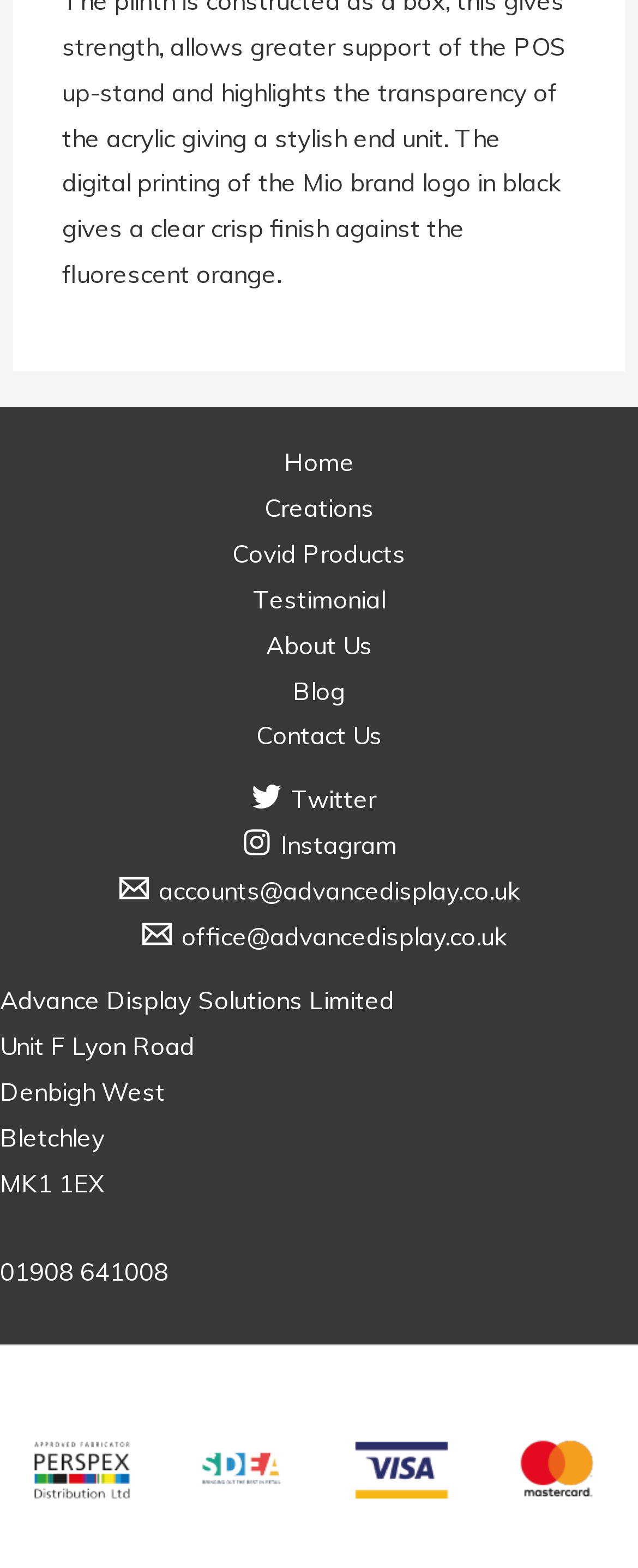How many social media links are there?
Provide a short answer using one word or a brief phrase based on the image.

2